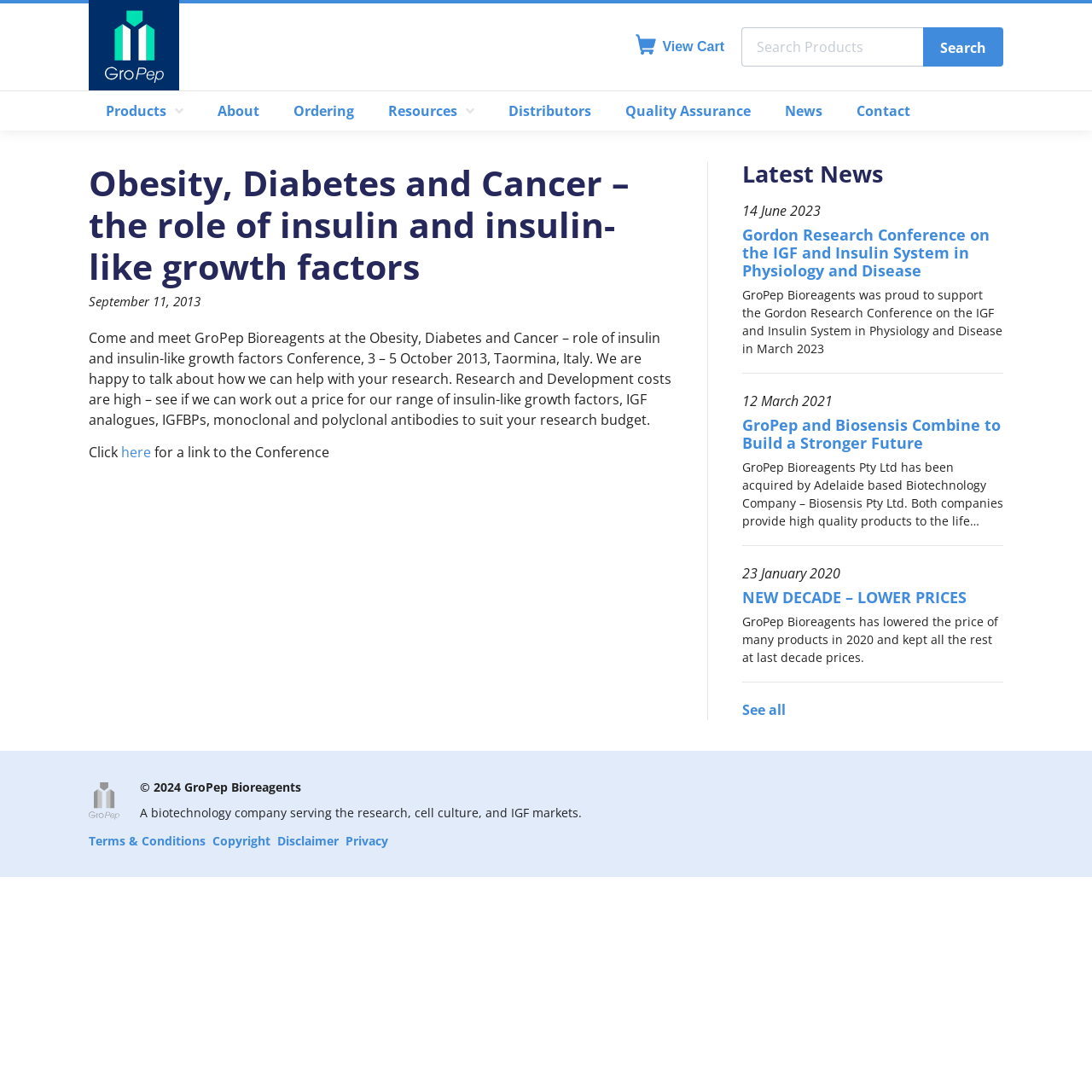Please identify the bounding box coordinates of the region to click in order to complete the task: "Search for products". The coordinates must be four float numbers between 0 and 1, specified as [left, top, right, bottom].

[0.679, 0.025, 0.919, 0.061]